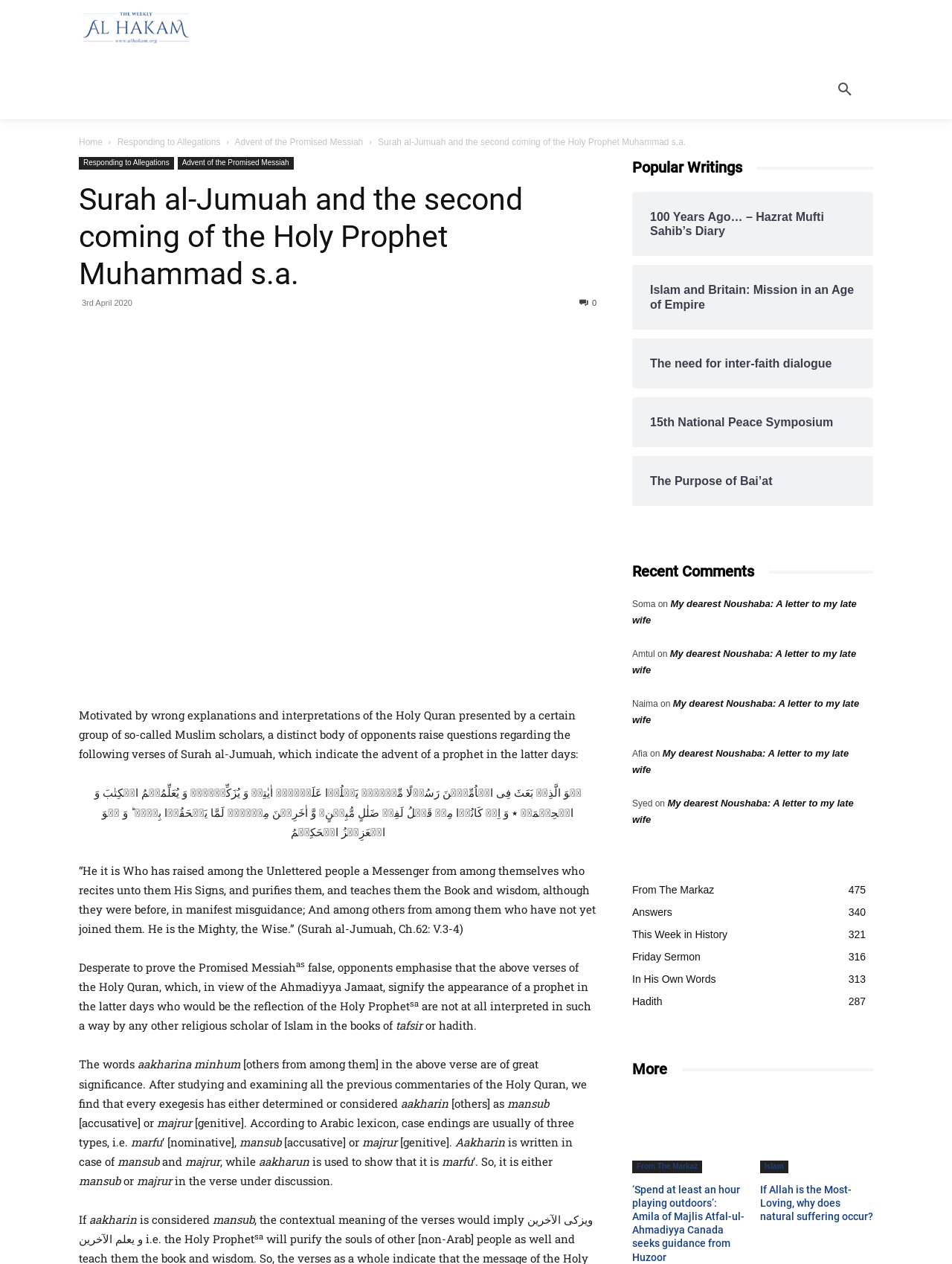From the webpage screenshot, predict the bounding box of the UI element that matches this description: "Advent of the Promised Messiah".

[0.186, 0.124, 0.308, 0.134]